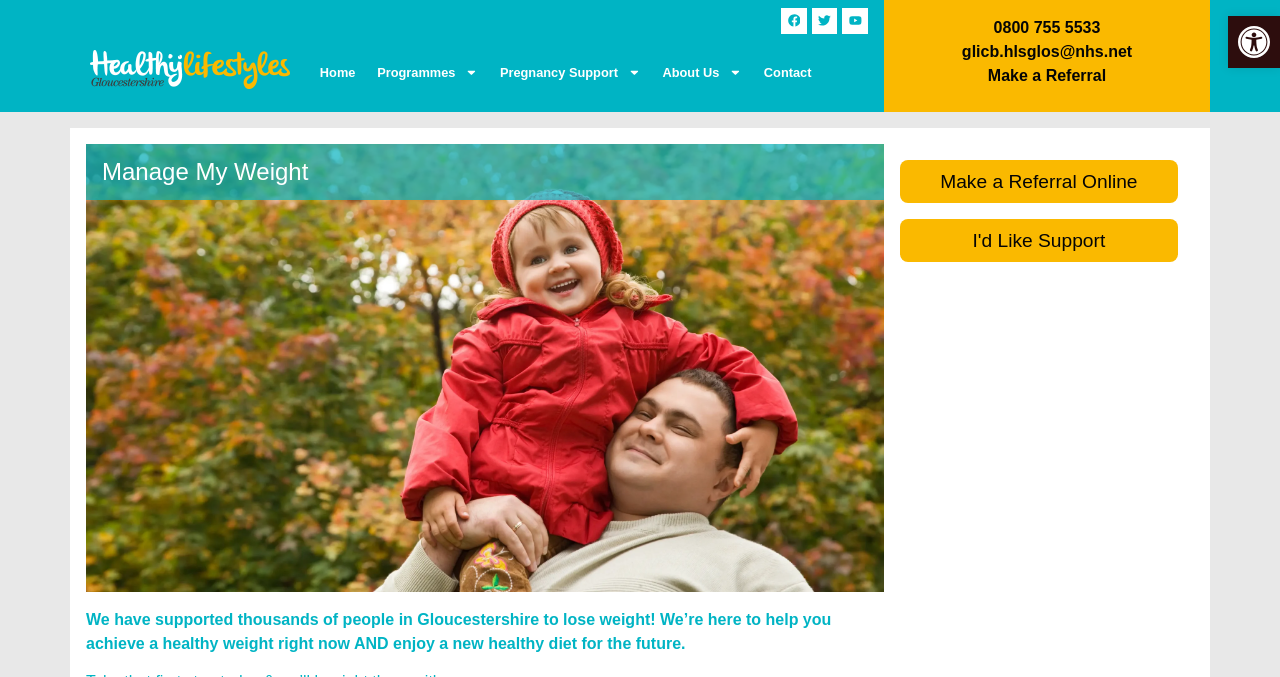Using the given description, provide the bounding box coordinates formatted as (top-left x, top-left y, bottom-right x, bottom-right y), with all values being floating point numbers between 0 and 1. Description: About Us

[0.51, 0.073, 0.588, 0.141]